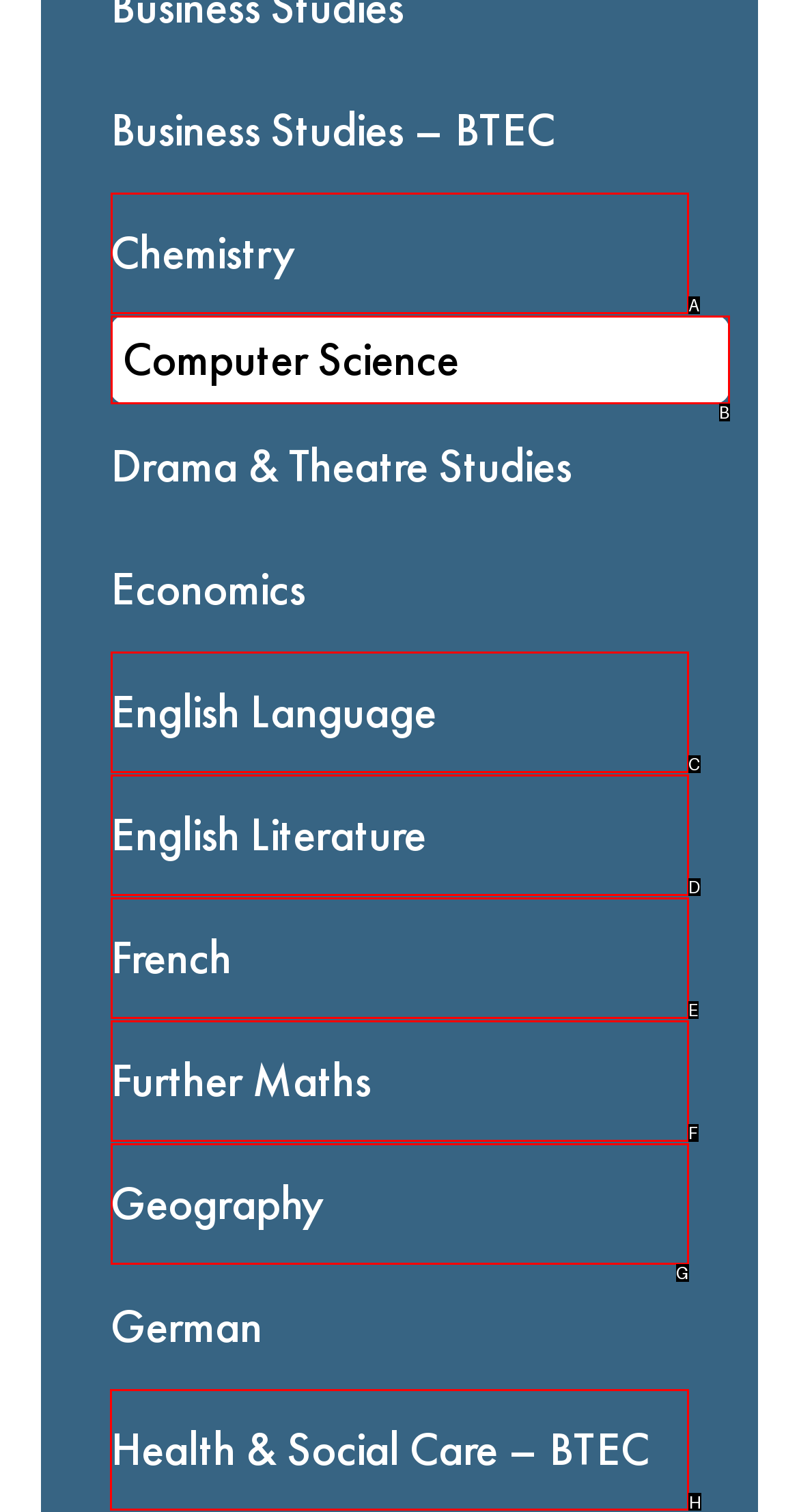Select the proper HTML element to perform the given task: Go to Health & Social Care – BTEC Answer with the corresponding letter from the provided choices.

H